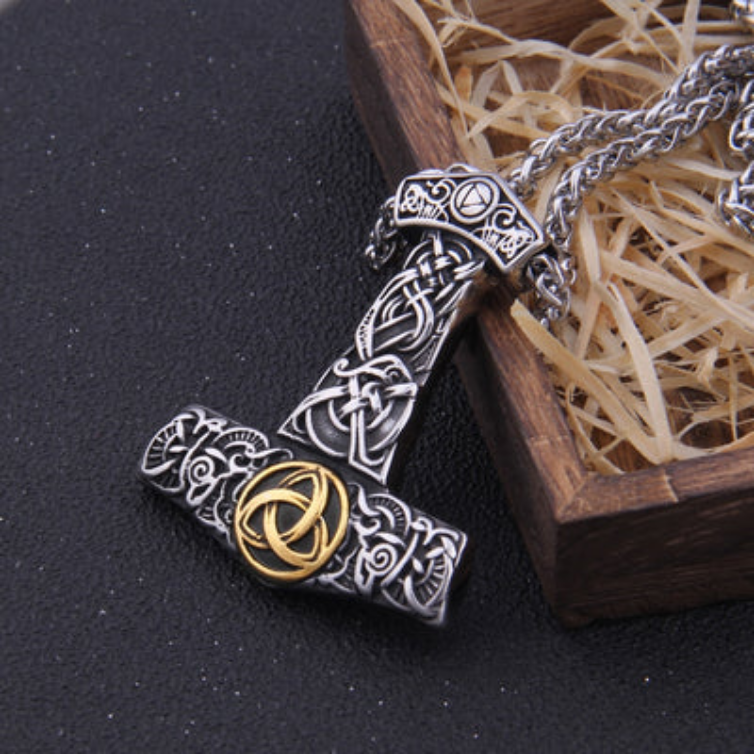Please give a one-word or short phrase response to the following question: 
What is the color of the background?

Dark